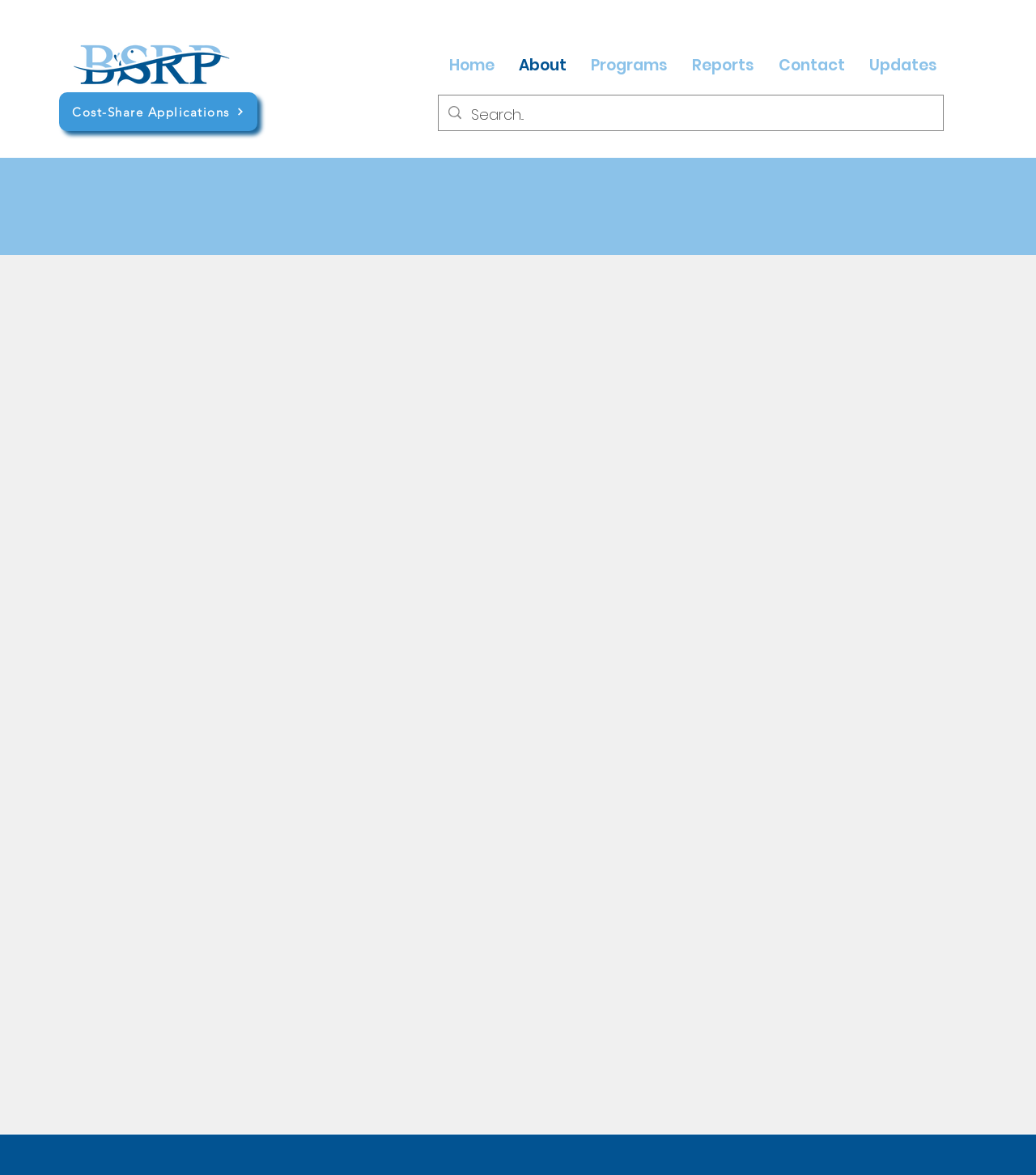Give a one-word or short-phrase answer to the following question: 
What is the role of the MCD in Segment 4 of the project?

Lead sponsor